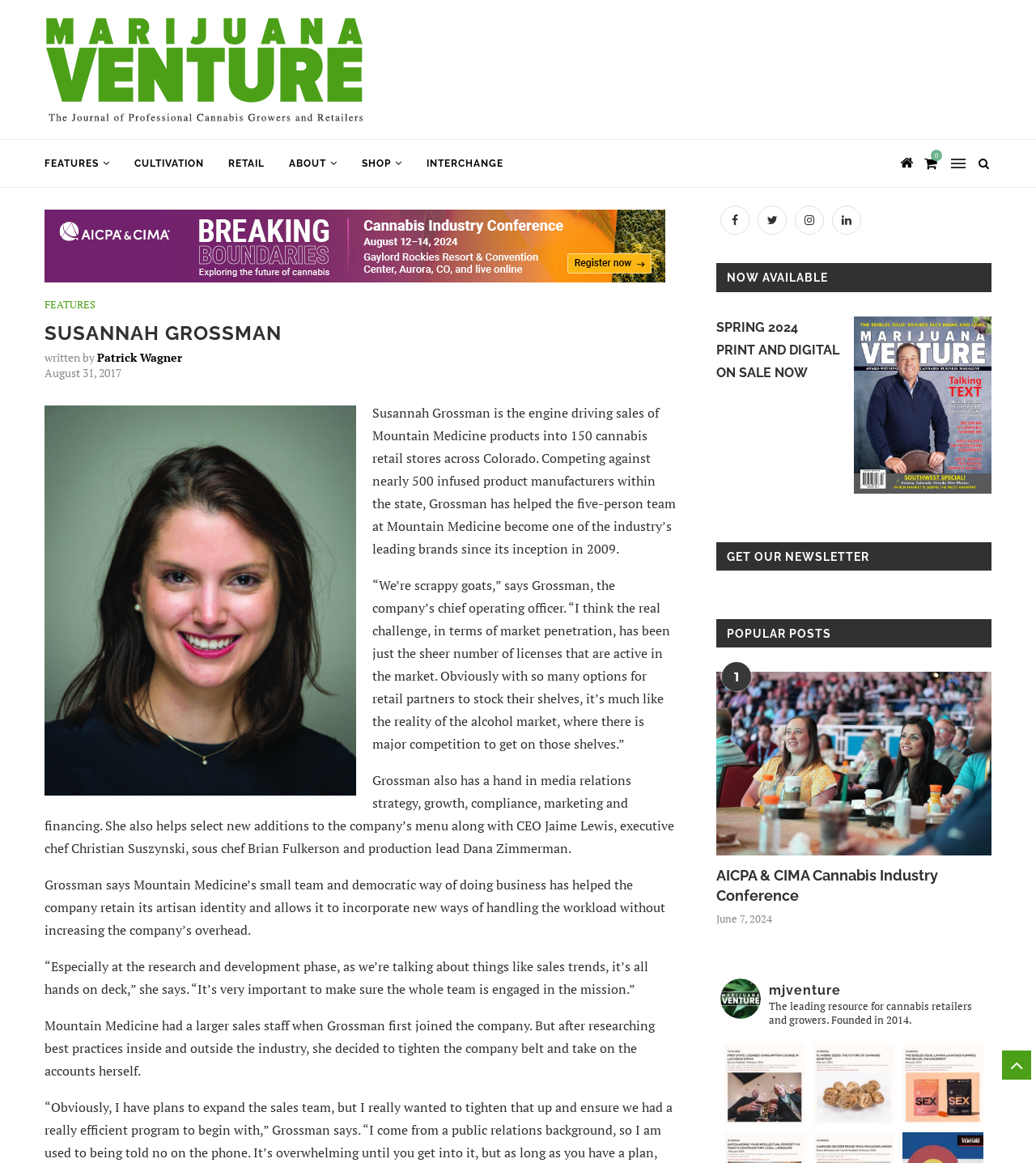Find the bounding box coordinates for the area that should be clicked to accomplish the instruction: "Learn more about the AICPA & CIMA Cannabis Industry Conference".

[0.691, 0.578, 0.957, 0.736]